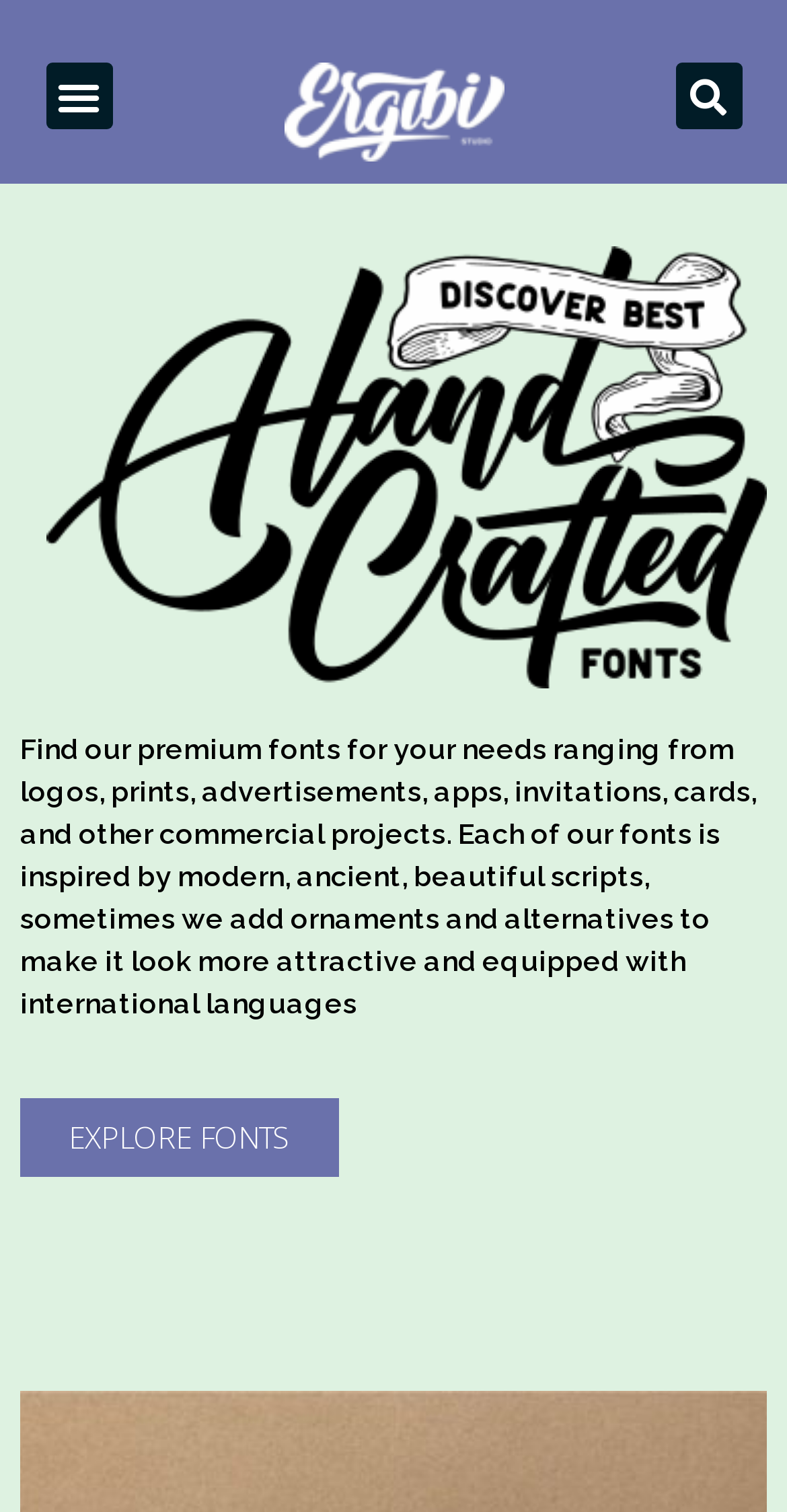Locate the bounding box of the UI element based on this description: "Search". Provide four float numbers between 0 and 1 as [left, top, right, bottom].

[0.858, 0.041, 0.942, 0.085]